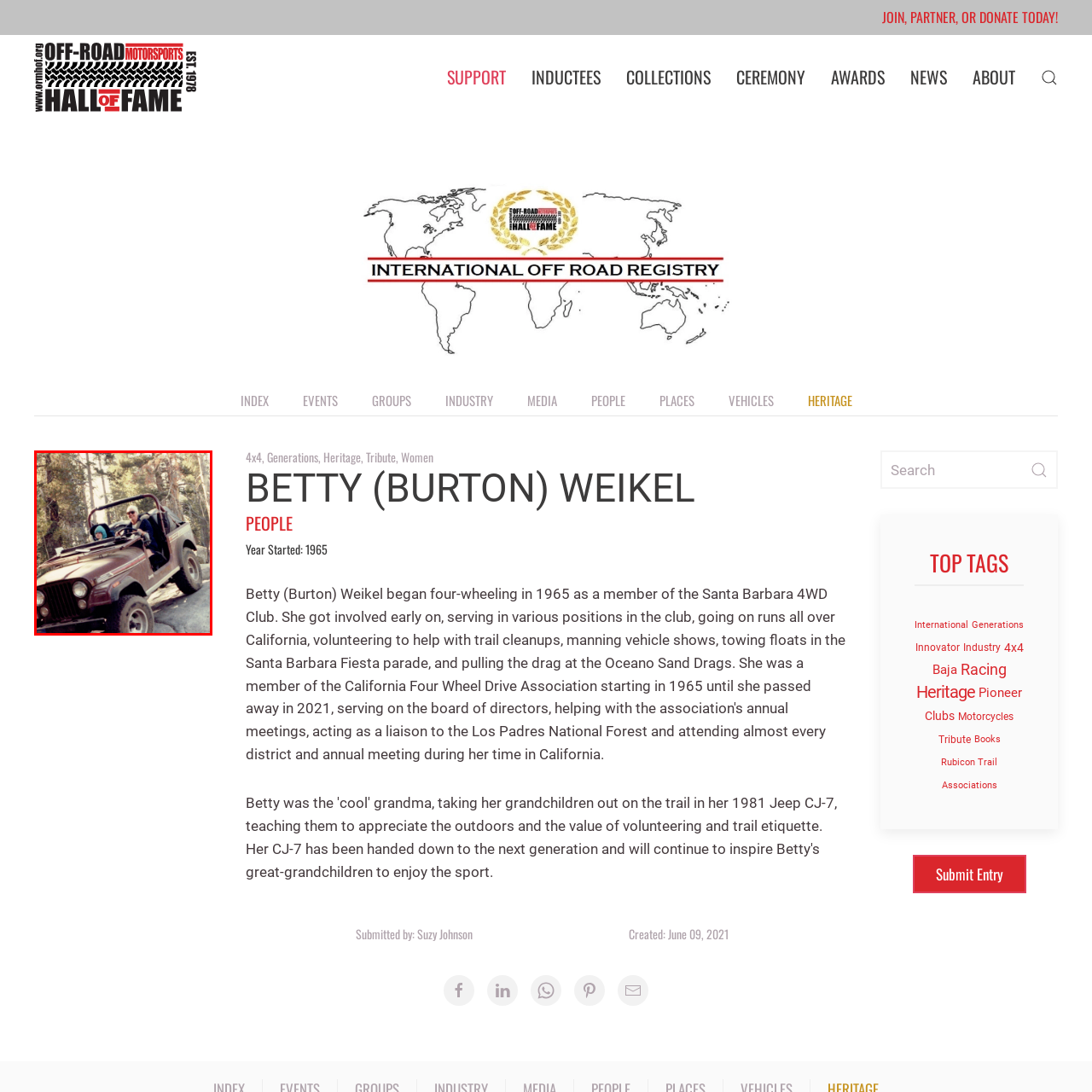How many people are inside the jeep?
Examine the image highlighted by the red bounding box and answer briefly with one word or a short phrase.

Two